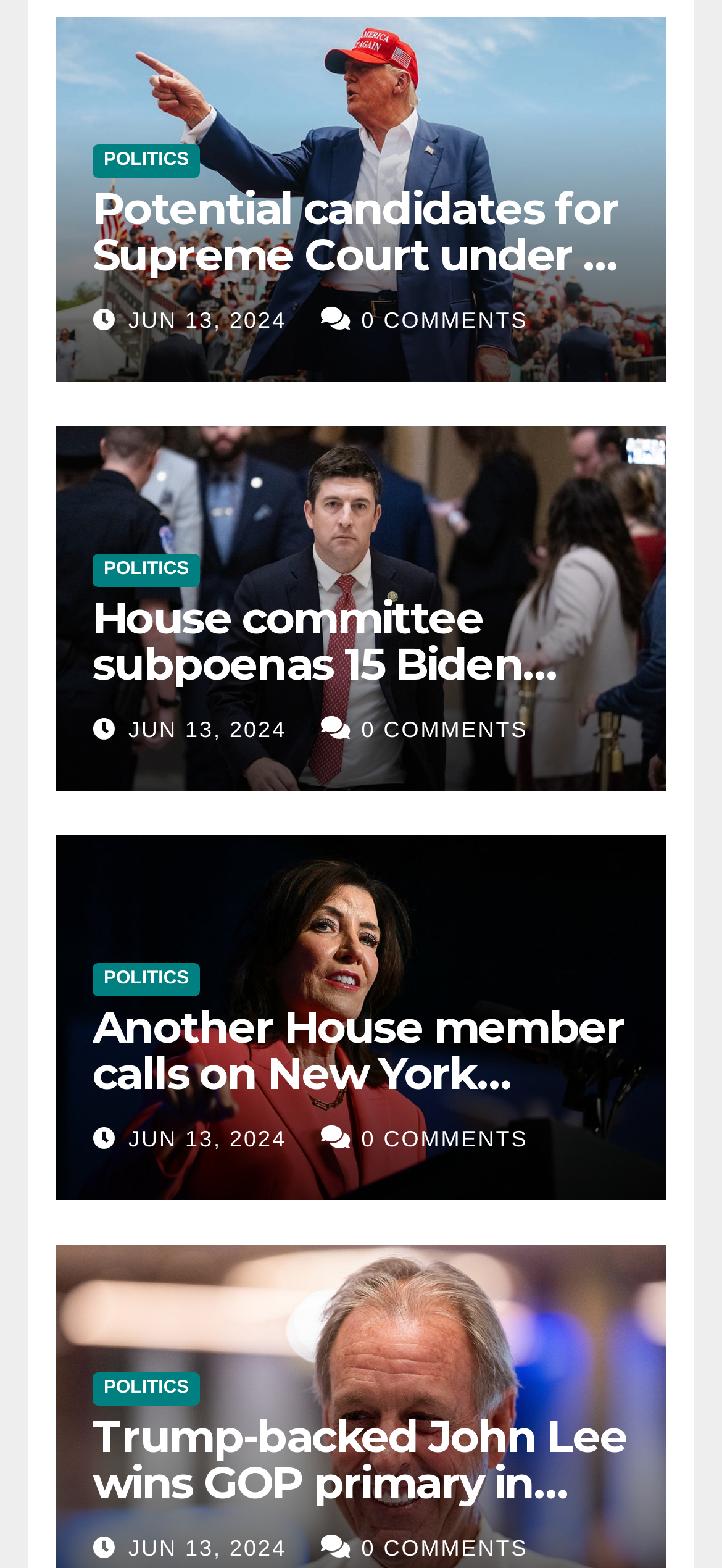What is the category of the first article?
Look at the image and respond with a single word or a short phrase.

POLITICS